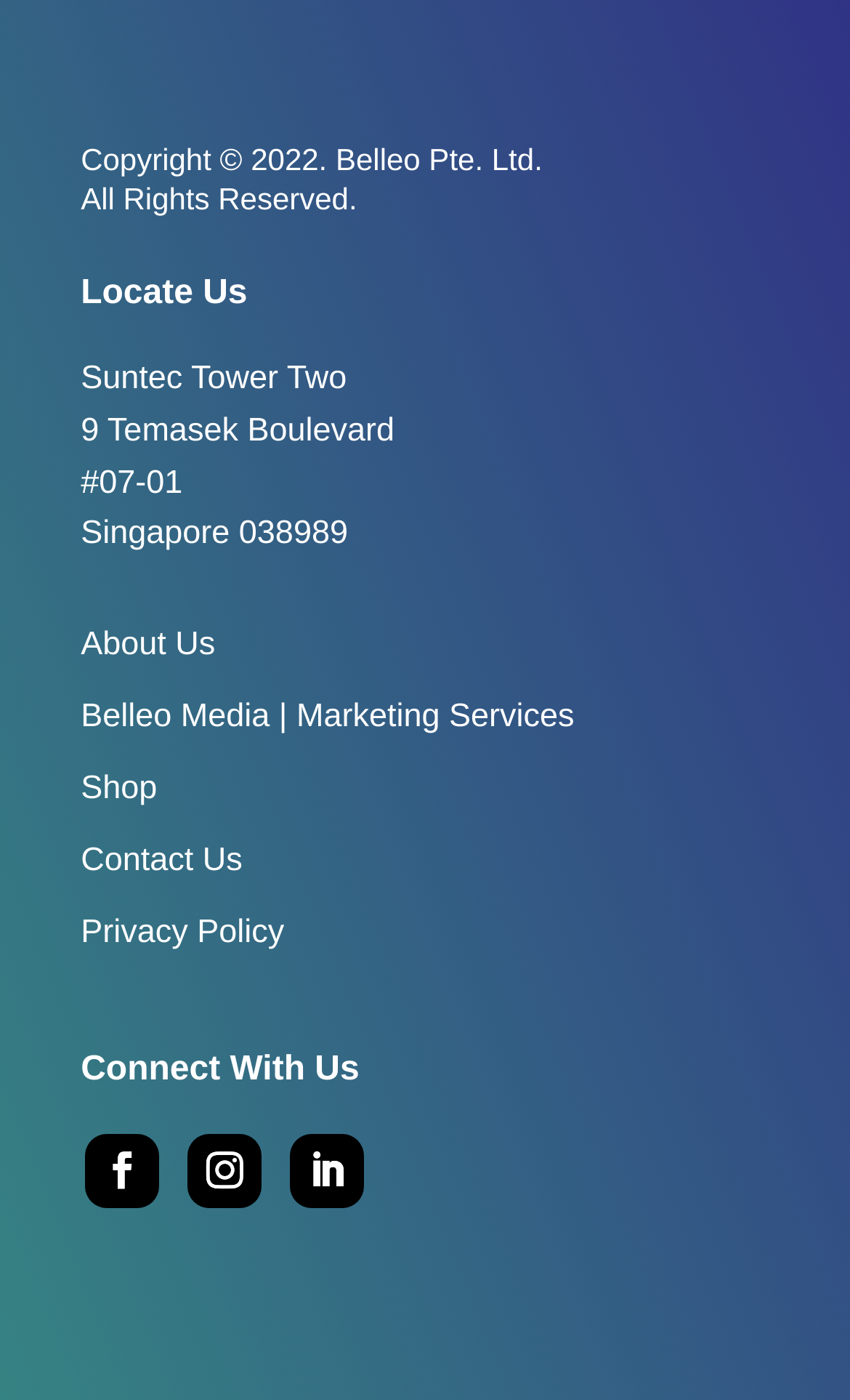Please mark the clickable region by giving the bounding box coordinates needed to complete this instruction: "Go to Belleo Media | Marketing Services".

[0.095, 0.499, 0.676, 0.525]